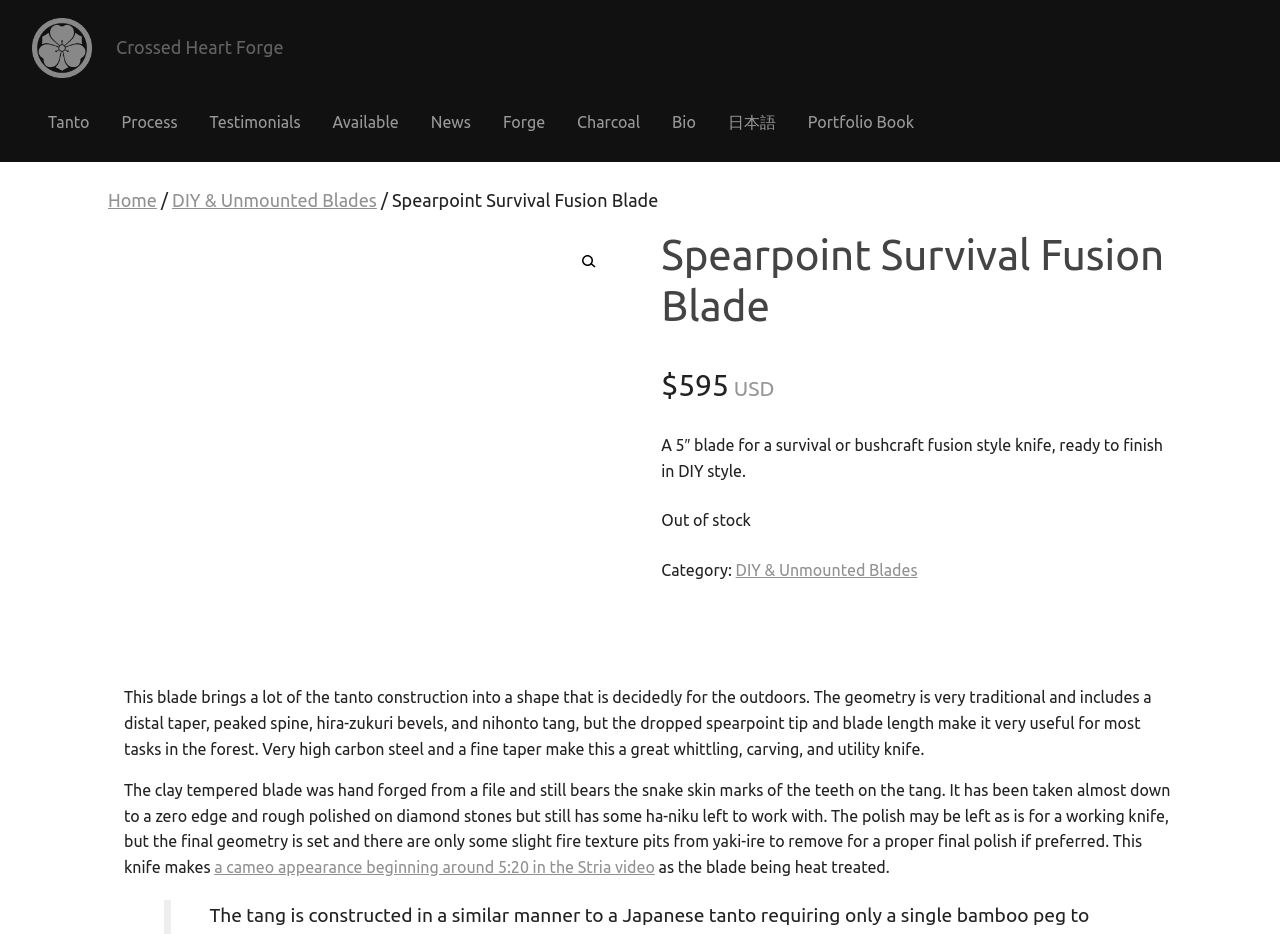Construct a comprehensive description capturing every detail on the webpage.

The webpage is about a product called "Spearpoint Survival Fusion Blade" from "Crossed Heart Forge". At the top left, there is a link and an image with the text "Crossed Heart Forge". Below it, there is a heading with the same text. 

On the top right, there is a navigation menu with links to various pages, including "Tanto", "Process", "Testimonials", "Available", "News", "Forge", "Charcoal", "Bio", "日本語", and "Portfolio Book". 

Below the navigation menu, there is a breadcrumb navigation with links to "Home", "DIY & Unmounted Blades", and the current page "Spearpoint Survival Fusion Blade". 

On the right side, there is a search icon with a magnifying glass symbol. Below it, there is a link with a flag symbol. 

The main content of the page is about the product, with a heading "Spearpoint Survival Fusion Blade". The product description is divided into several sections. The first section shows the price of the product, which is $595. The second section describes the product as a 5-inch blade for a survival or bushcraft fusion style knife, ready to finish in DIY style. 

The third section indicates that the product is out of stock. The fourth section shows the category of the product, which is "DIY & Unmounted Blades". The fifth section provides a detailed description of the product, including its construction, materials, and features. There is also a link to a video where the product makes a cameo appearance.